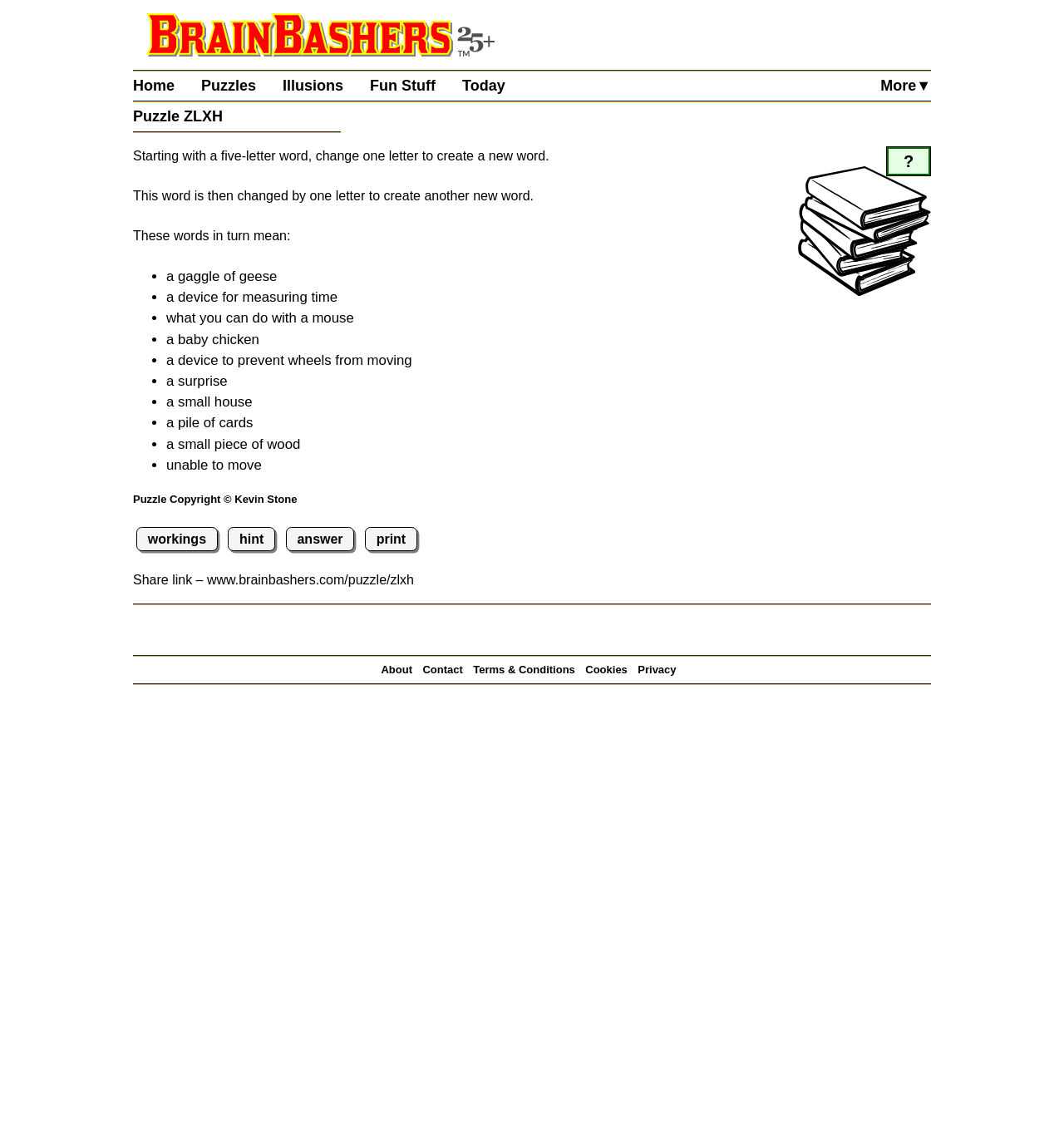Show the bounding box coordinates for the HTML element described as: "Puzzle Copyright © Kevin Stone".

[0.125, 0.435, 0.279, 0.446]